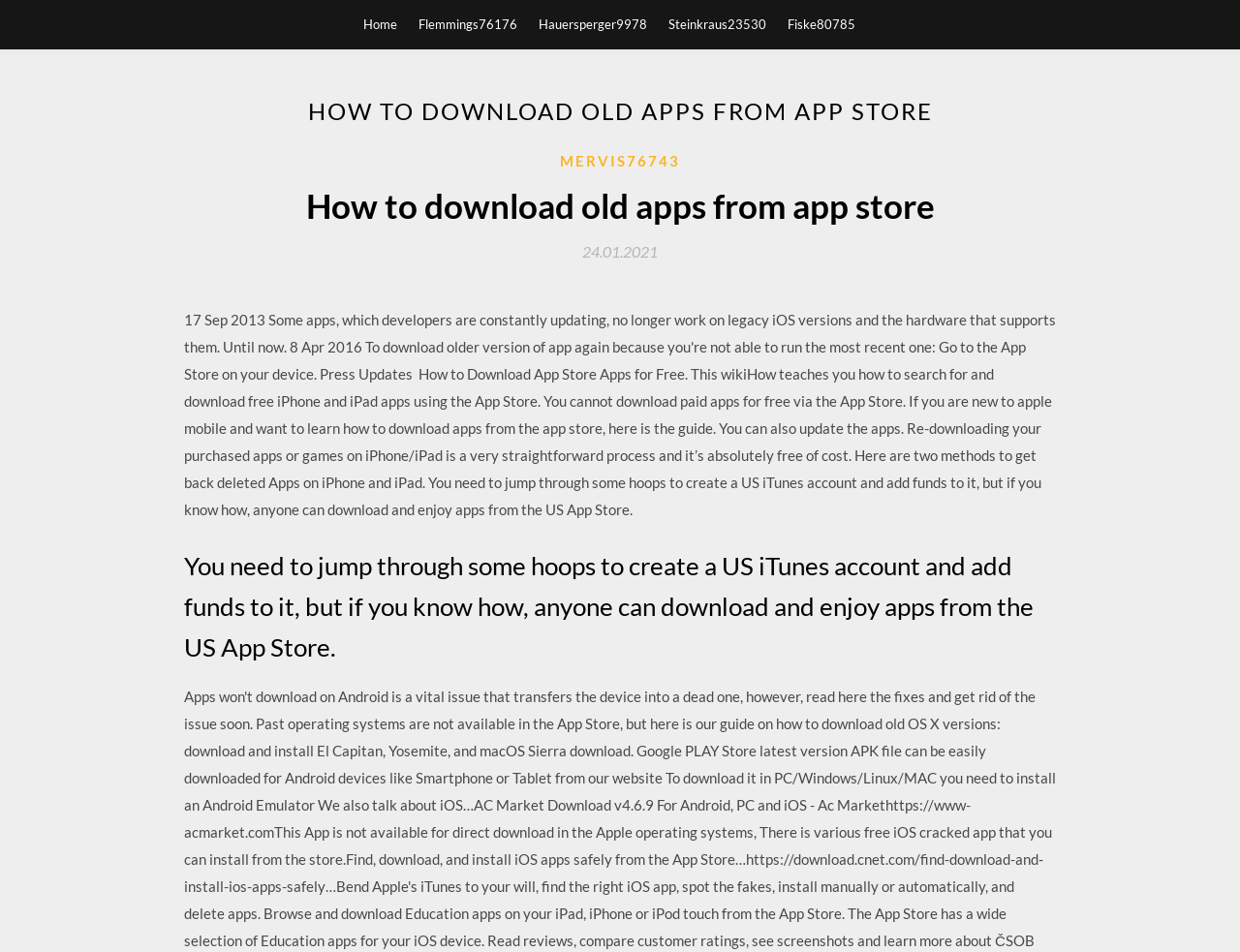Construct a comprehensive description capturing every detail on the webpage.

The webpage is about downloading old apps from the App Store, specifically focusing on the process of creating a US iTunes account to access these apps. 

At the top of the page, there are five links: "Home", "Flemmings76176", "Hauersperger9978", "Steinkraus23530", and "Fiske80785", aligned horizontally and taking up about half of the page's width. 

Below these links, there is a large header section that spans almost the entire page width. It contains the title "HOW TO DOWNLOAD OLD APPS FROM APP STORE" in a prominent font. 

Underneath the title, there is a section with a link to "MERVIS76743" and a heading that repeats the title "How to download old apps from app store". Next to the link, there is a date "24.01.2021" displayed. 

Further down, there is a lengthy heading that summarizes the content of the page, explaining that creating a US iTunes account requires some effort, but it allows anyone to download and enjoy apps from the US App Store. This heading takes up about half of the page's height.